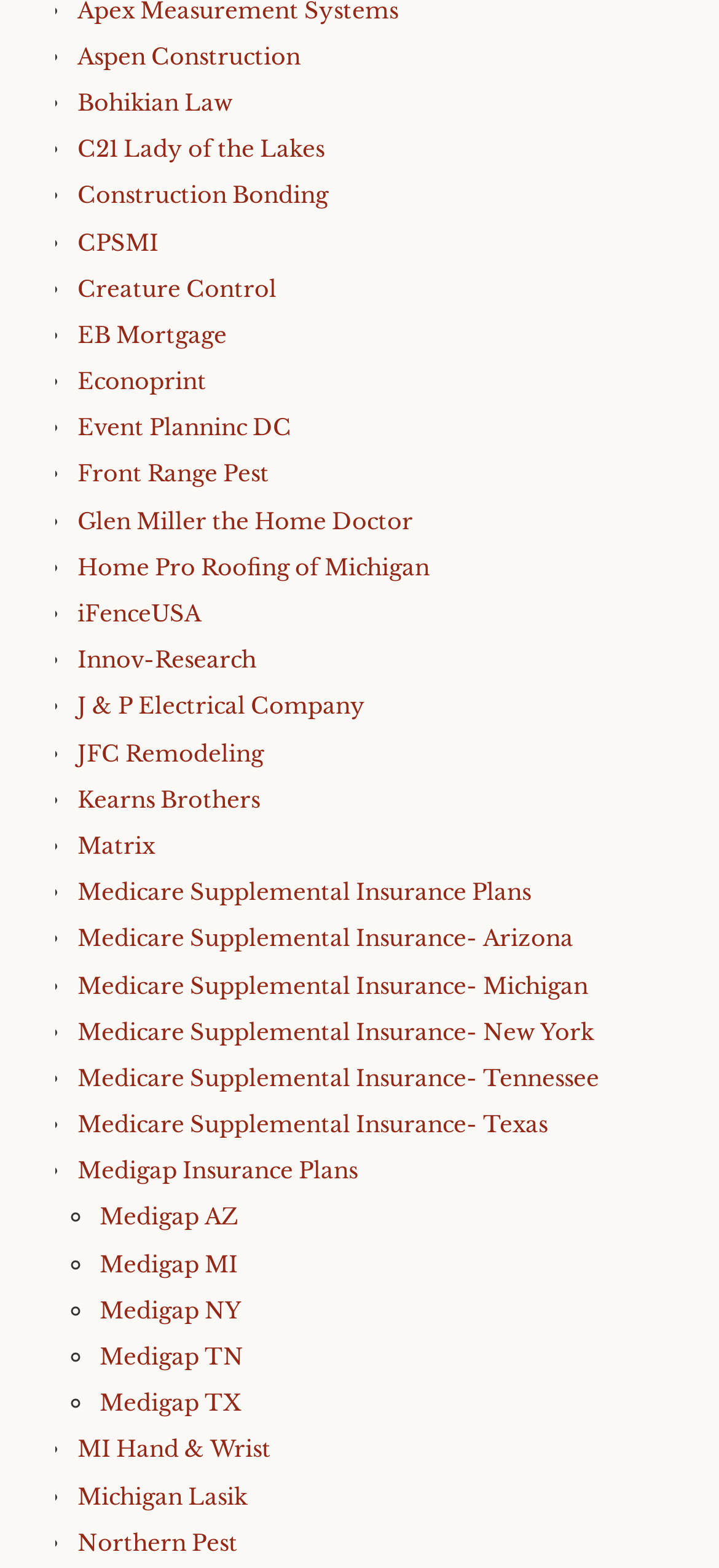Are all links on the same vertical level?
Using the image as a reference, answer the question with a short word or phrase.

No